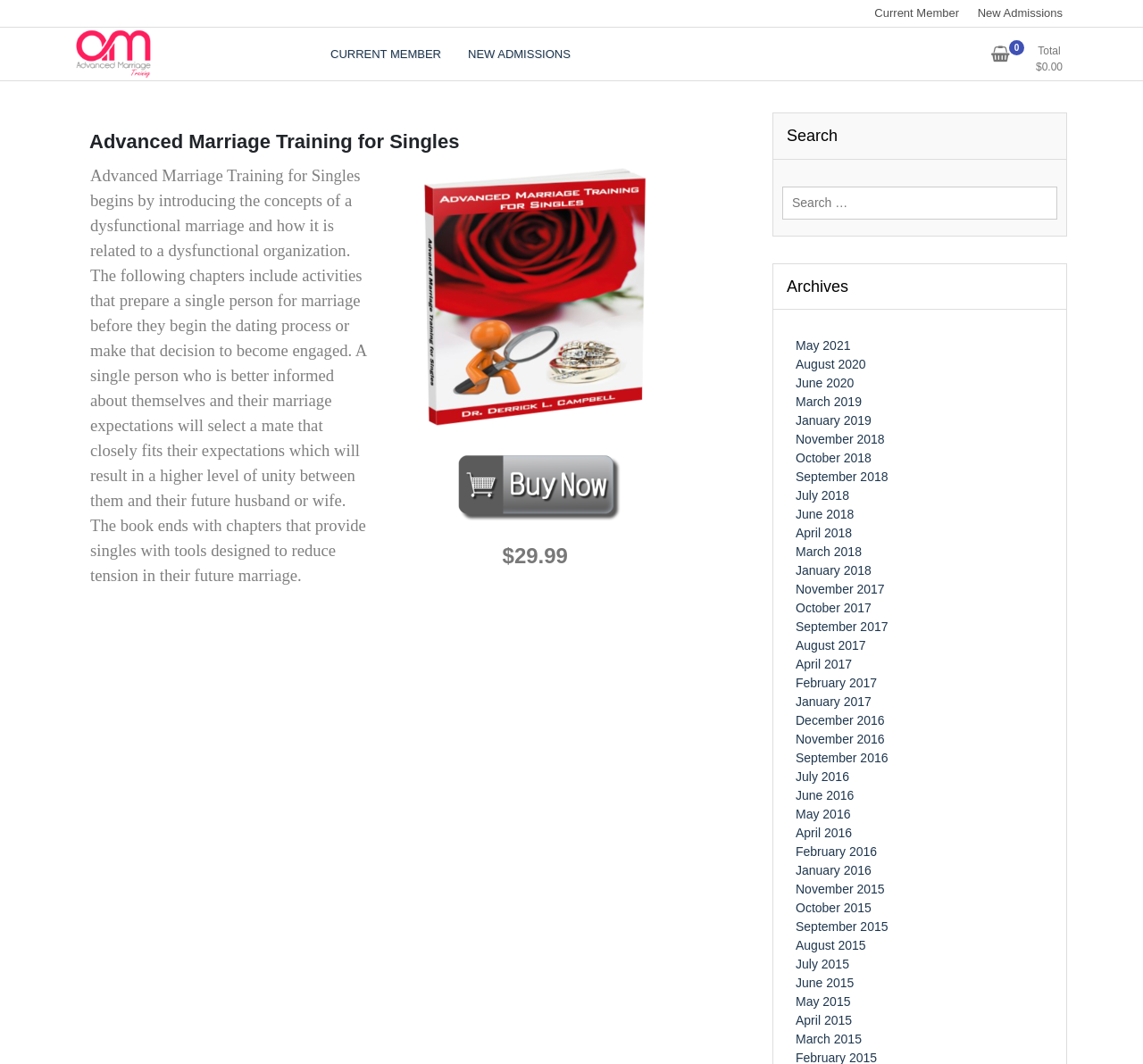Find the bounding box coordinates of the clickable element required to execute the following instruction: "Become a 'New Admissions'". Provide the coordinates as four float numbers between 0 and 1, i.e., [left, top, right, bottom].

[0.851, 0.0, 0.934, 0.025]